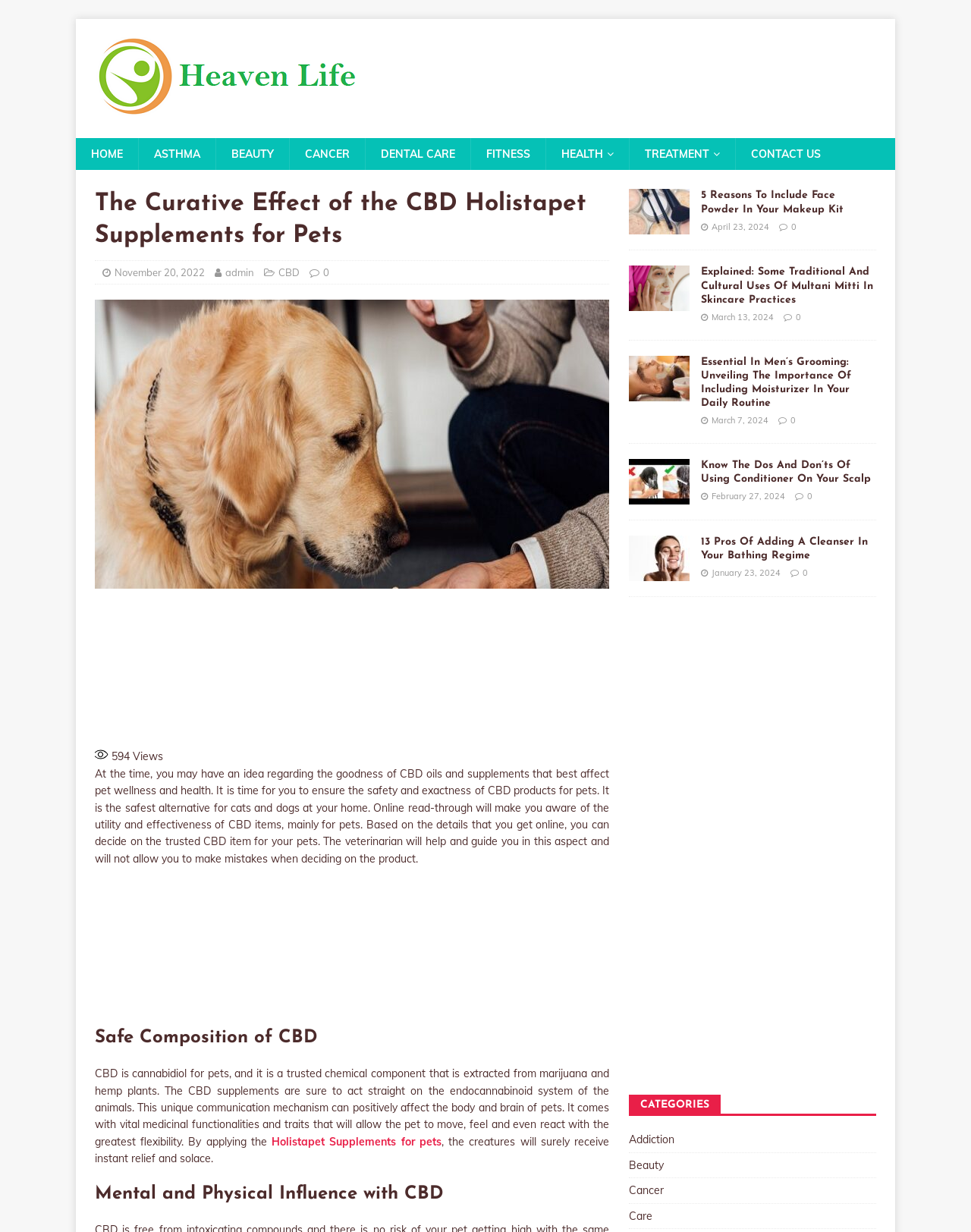Please reply to the following question using a single word or phrase: 
What is the position of the link 'CONTACT US'?

Rightmost